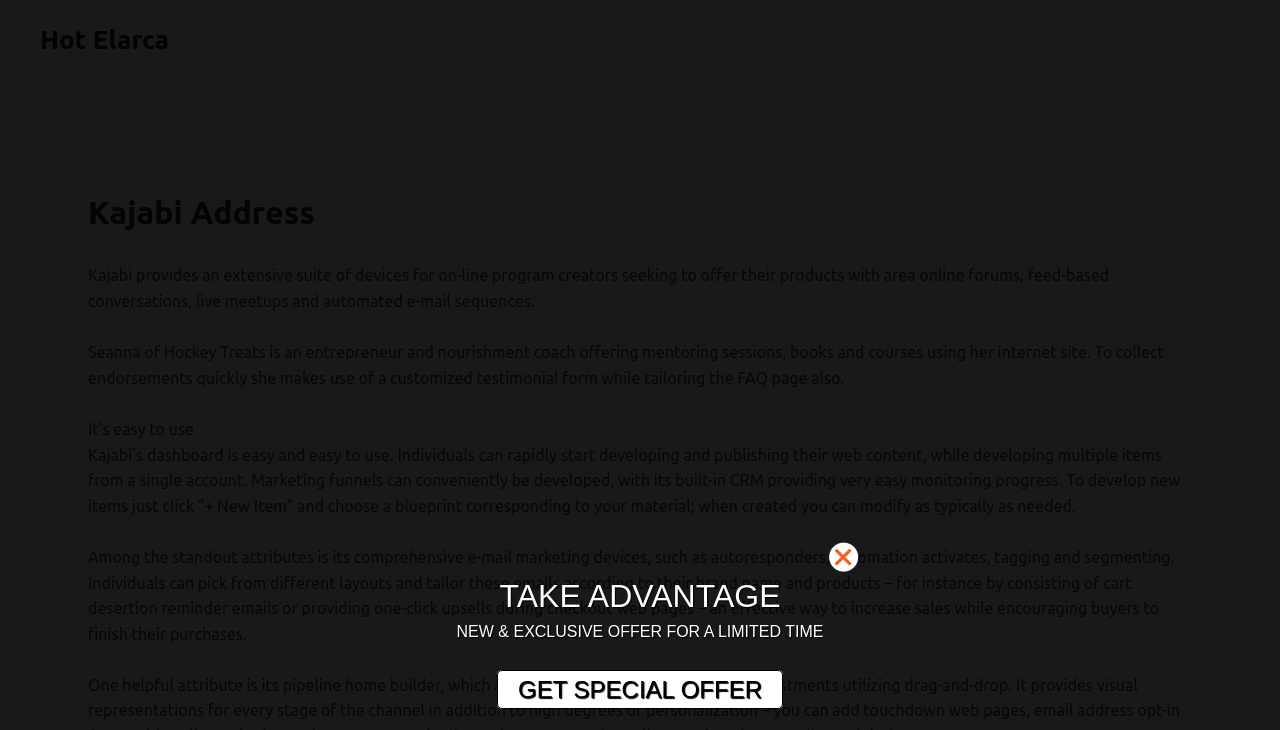What can be created with Kajabi's dashboard?
Give a single word or phrase as your answer by examining the image.

Multiple products